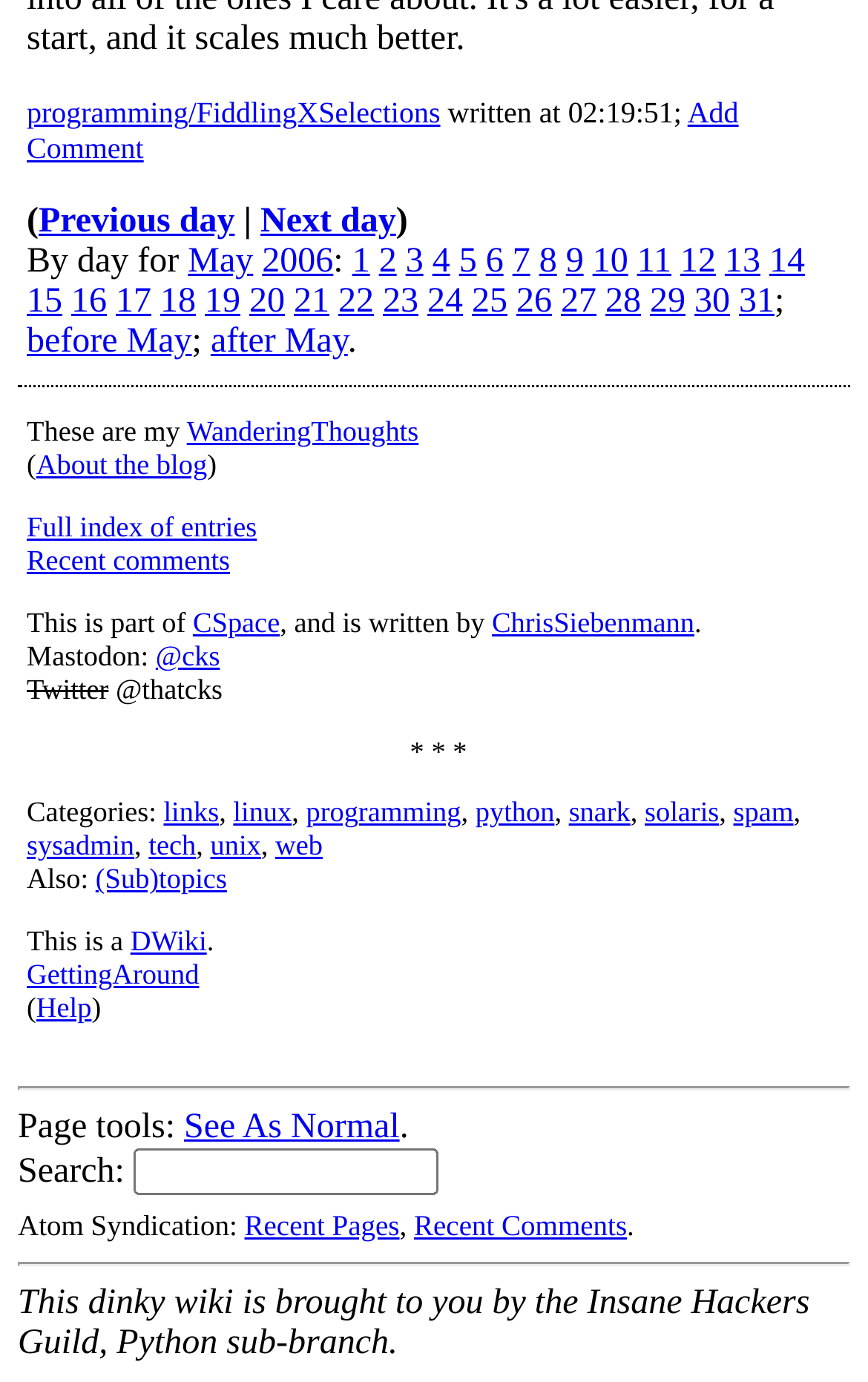Give the bounding box coordinates for the element described by: "Jeff Nolte".

None